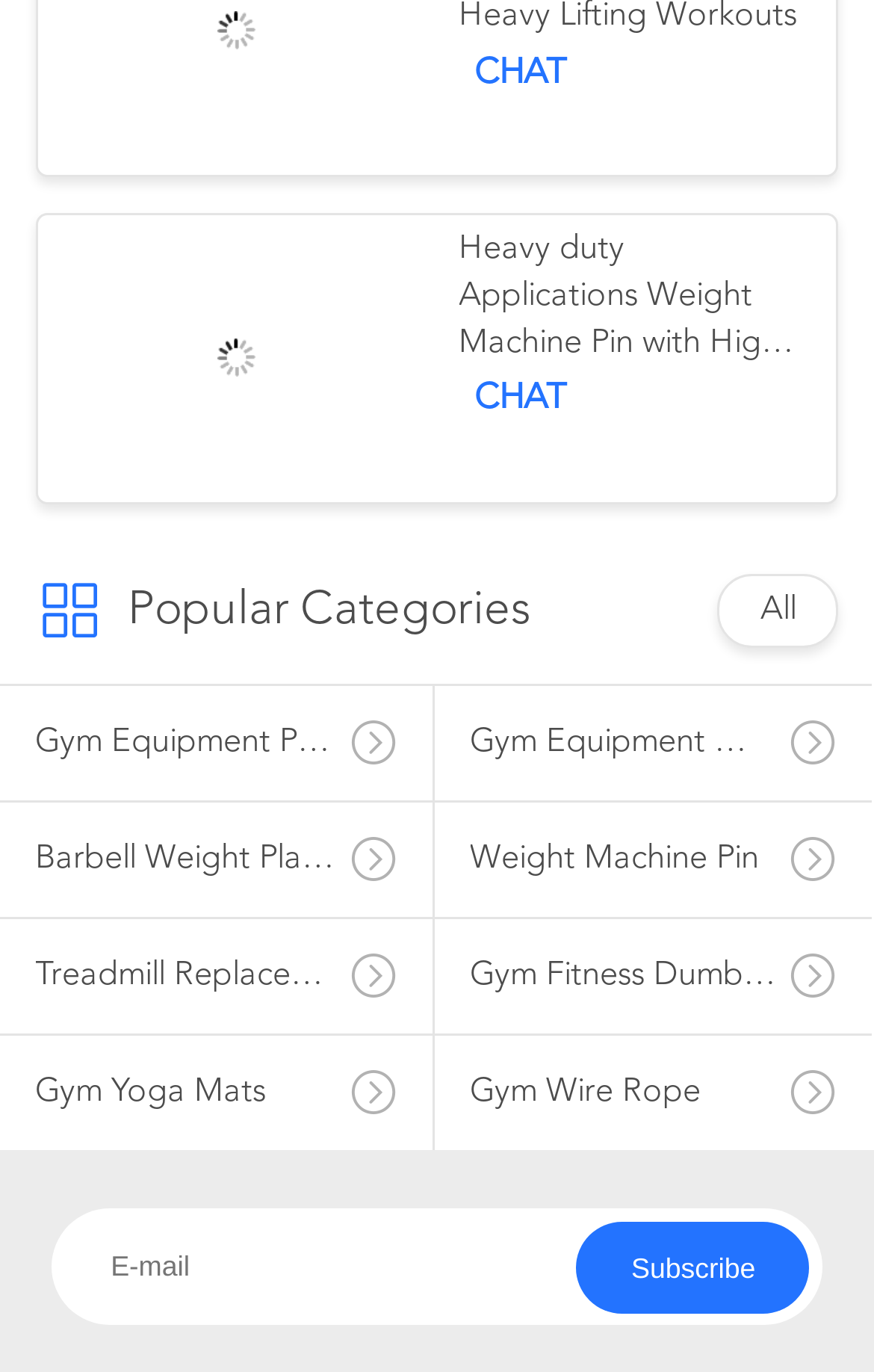Please find the bounding box for the UI element described by: "Subscribe".

[0.66, 0.89, 0.927, 0.958]